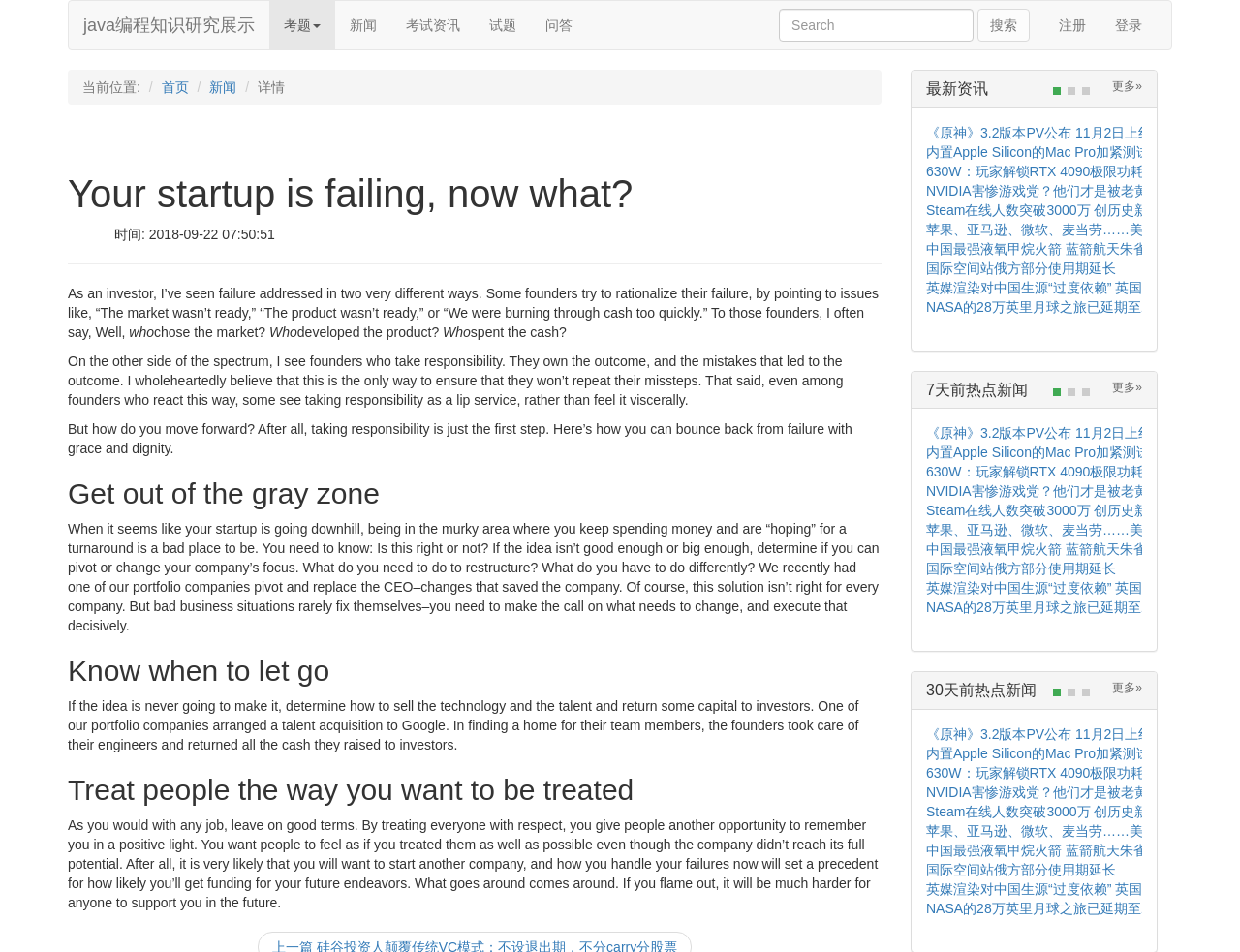Find the bounding box coordinates for the UI element that matches this description: "首页".

[0.13, 0.083, 0.152, 0.1]